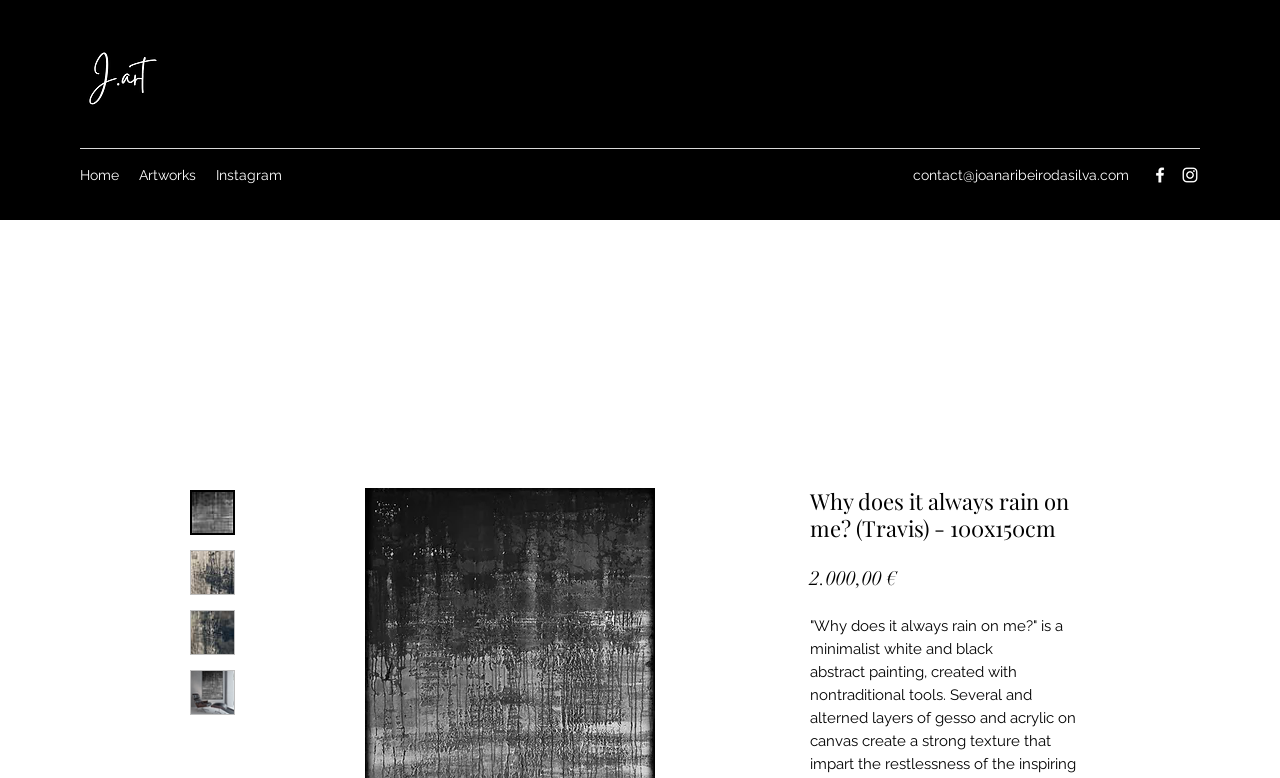Answer the following query with a single word or phrase:
What is the logo of the website?

Mint Cosmetics Boutique Minimal Logo